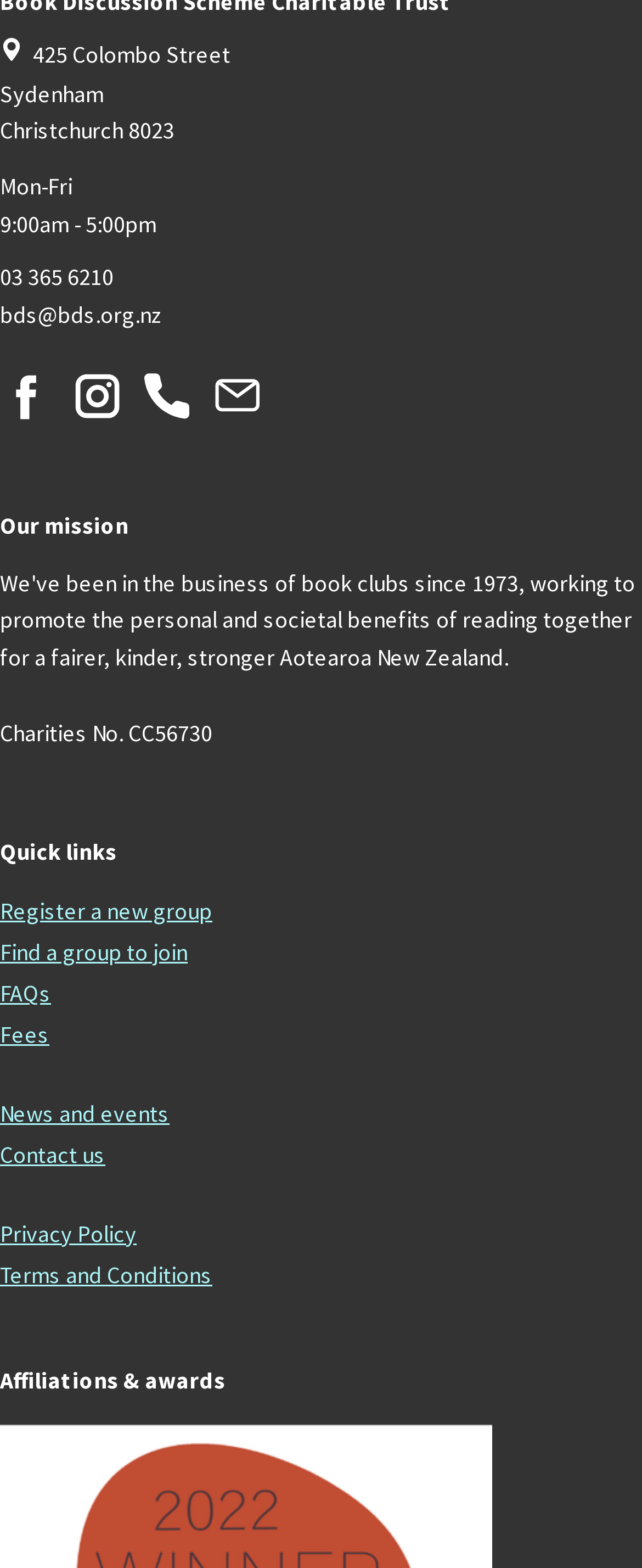Could you determine the bounding box coordinates of the clickable element to complete the instruction: "Click the Email link"? Provide the coordinates as four float numbers between 0 and 1, i.e., [left, top, right, bottom].

[0.327, 0.235, 0.41, 0.27]